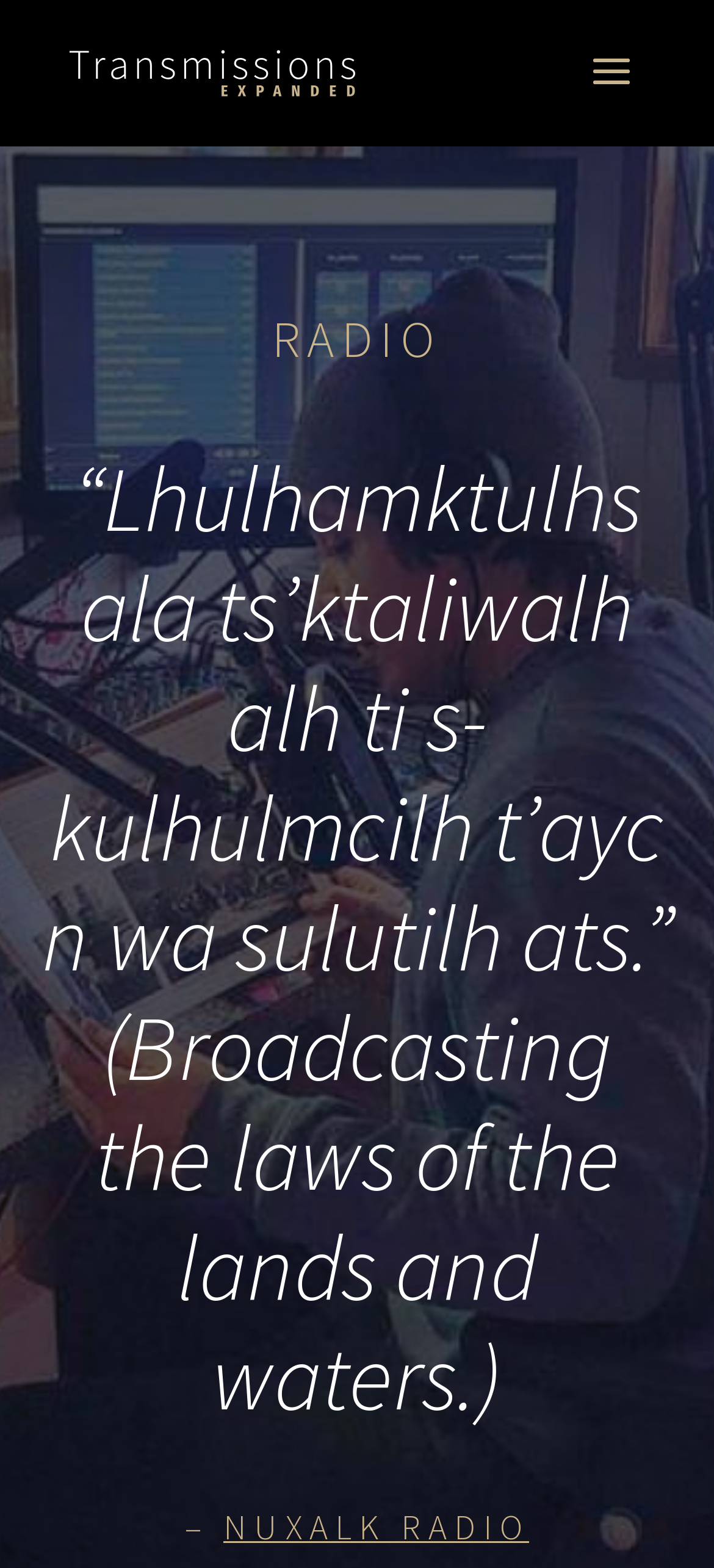Find the UI element described as: "alt="Transmissions Expanded"" and predict its bounding box coordinates. Ensure the coordinates are four float numbers between 0 and 1, [left, top, right, bottom].

[0.097, 0.031, 0.497, 0.059]